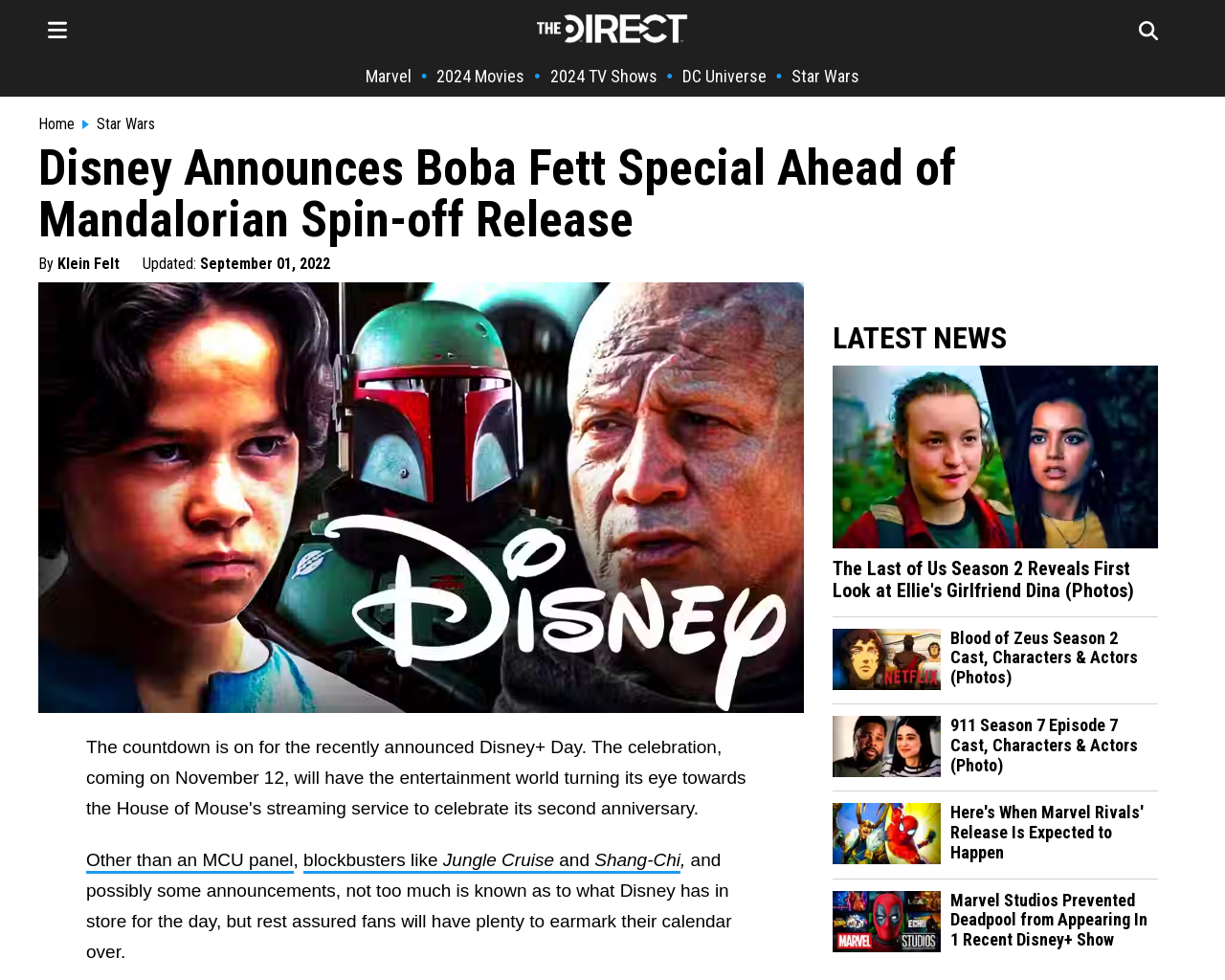Answer the question with a single word or phrase: 
Who is the author of the article about Boba Fett?

Klein Felt